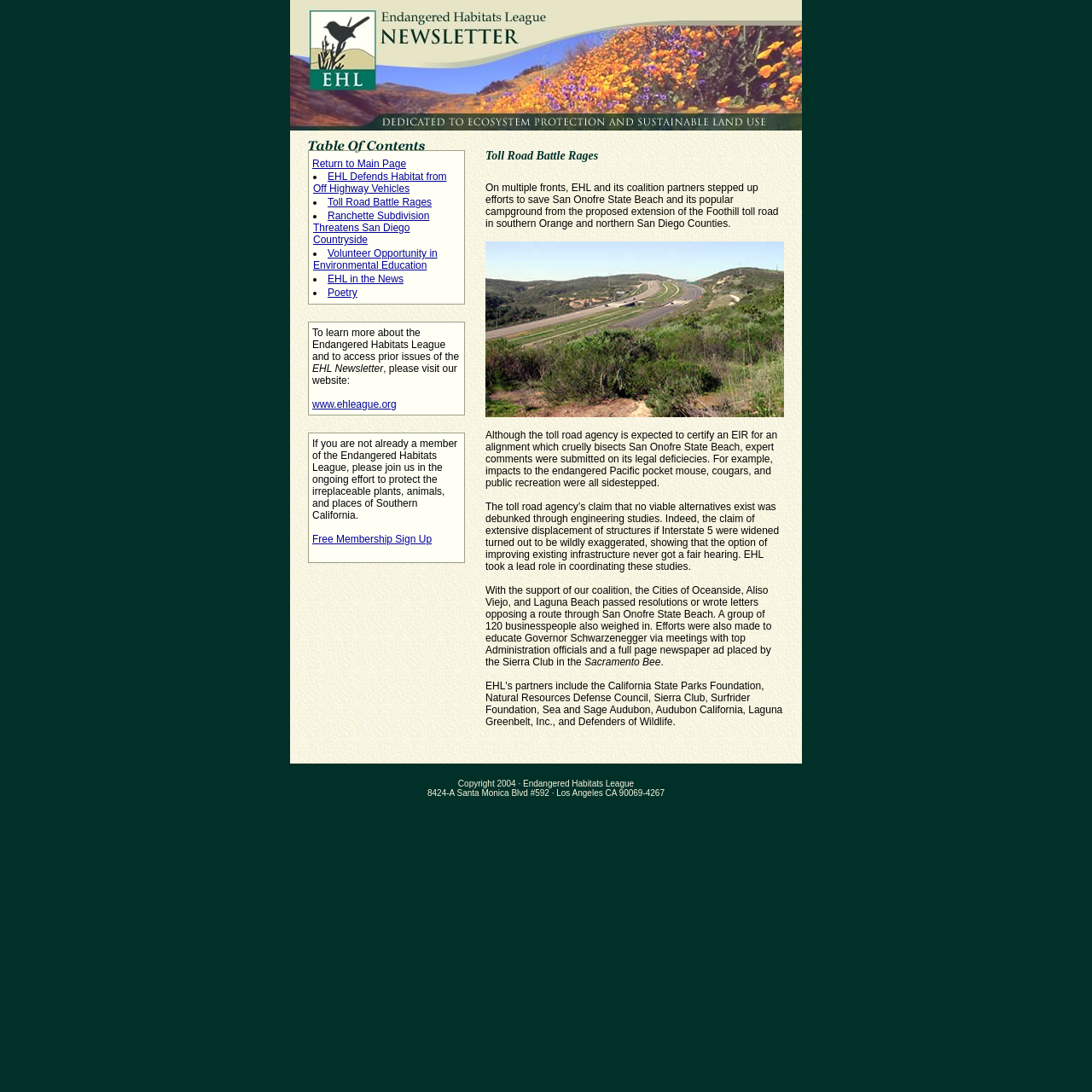Determine the bounding box coordinates (top-left x, top-left y, bottom-right x, bottom-right y) of the UI element described in the following text: EHL in the News

[0.3, 0.25, 0.369, 0.261]